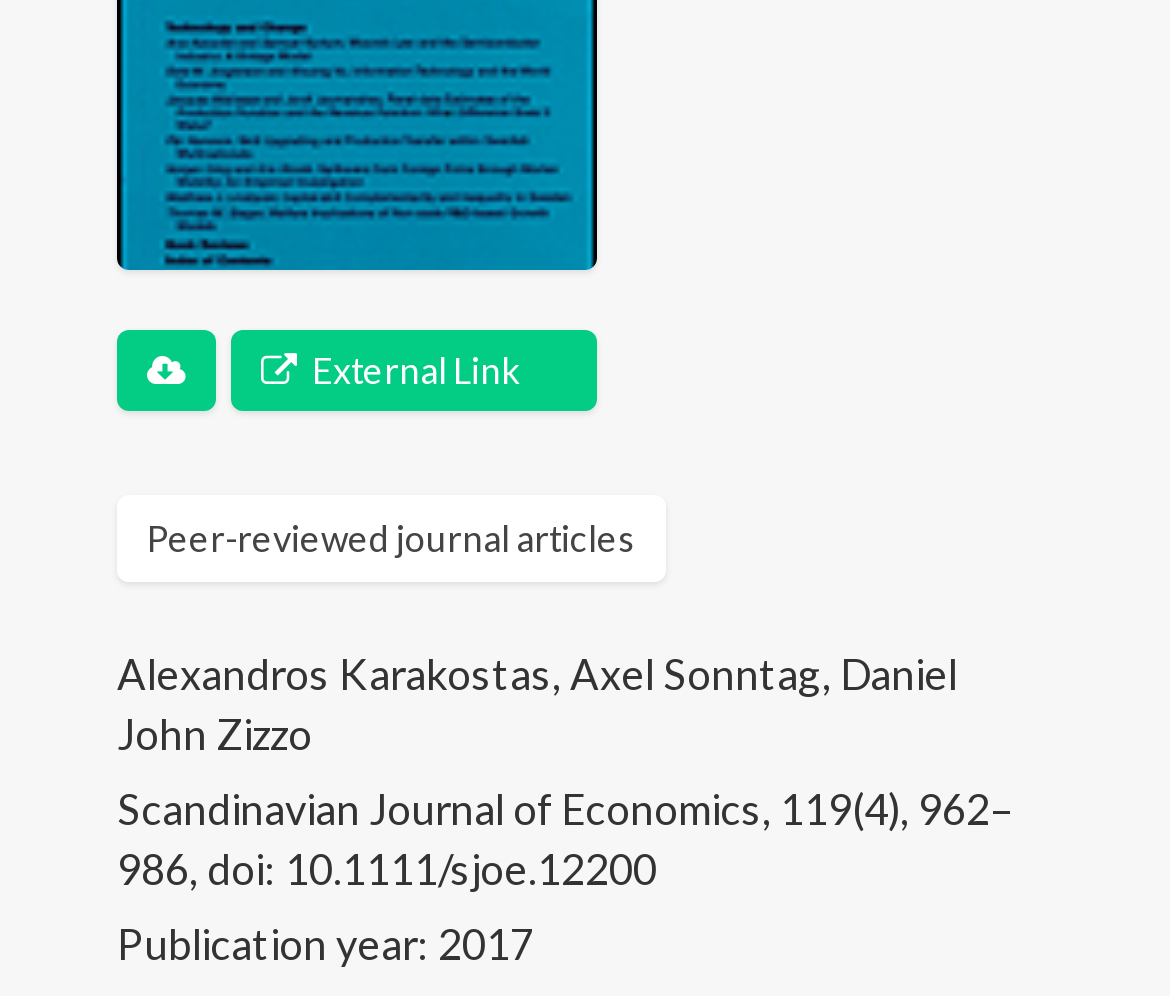Locate the bounding box of the UI element based on this description: "parent_node: External Link". Provide four float numbers between 0 and 1 as [left, top, right, bottom].

[0.1, 0.331, 0.185, 0.413]